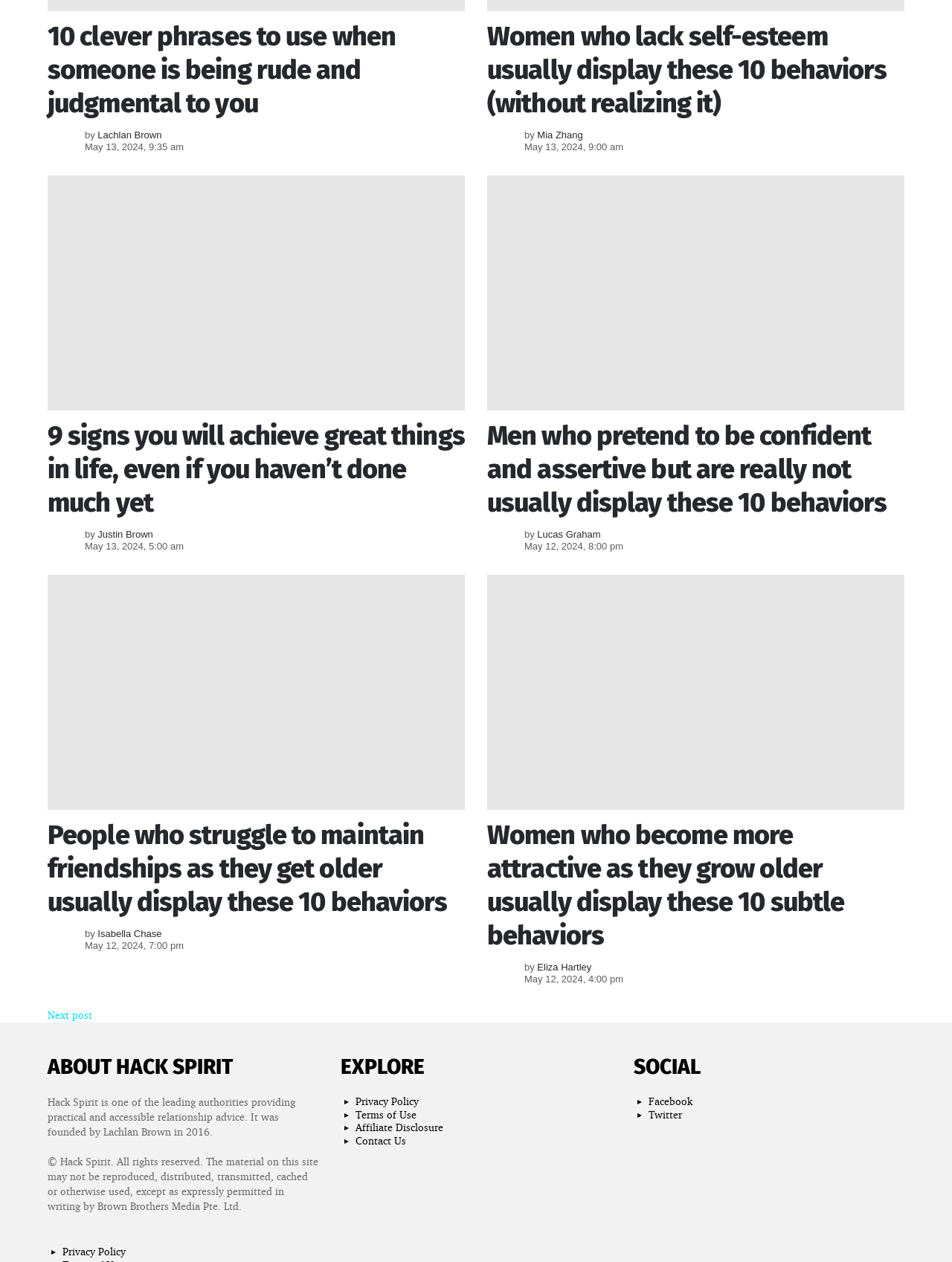Can you identify the bounding box coordinates of the clickable region needed to carry out this instruction: 'Follow Hack Spirit on Facebook'? The coordinates should be four float numbers within the range of 0 to 1, stated as [left, top, right, bottom].

[0.666, 0.868, 0.95, 0.878]